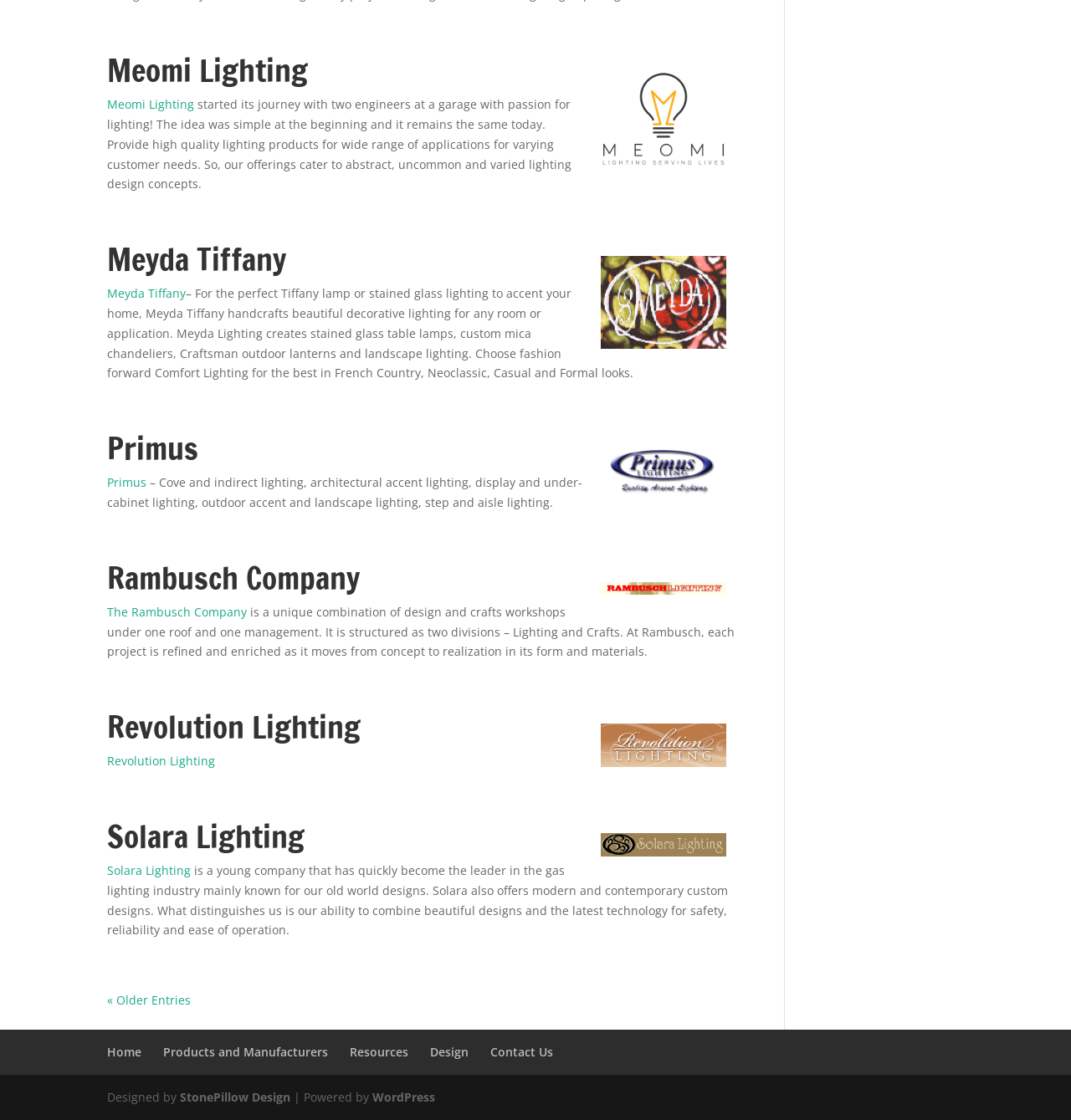Locate the bounding box coordinates of the clickable area to execute the instruction: "Check out Solara Lighting". Provide the coordinates as four float numbers between 0 and 1, represented as [left, top, right, bottom].

[0.561, 0.748, 0.678, 0.762]